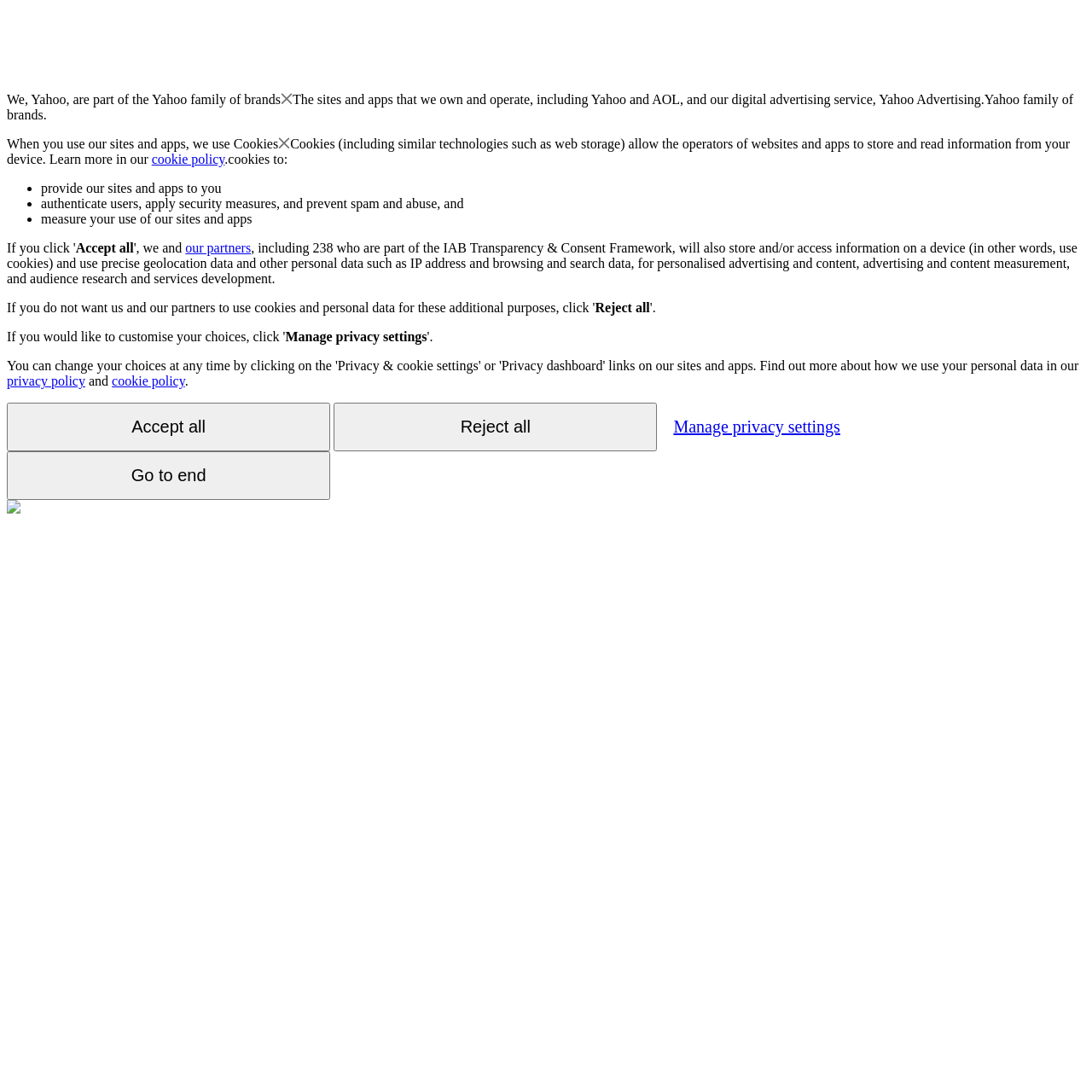Provide the bounding box coordinates, formatted as (top-left x, top-left y, bottom-right x, bottom-right y), with all values being floating point numbers between 0 and 1. Identify the bounding box of the UI element that matches the description: privacy policy

[0.006, 0.342, 0.078, 0.355]